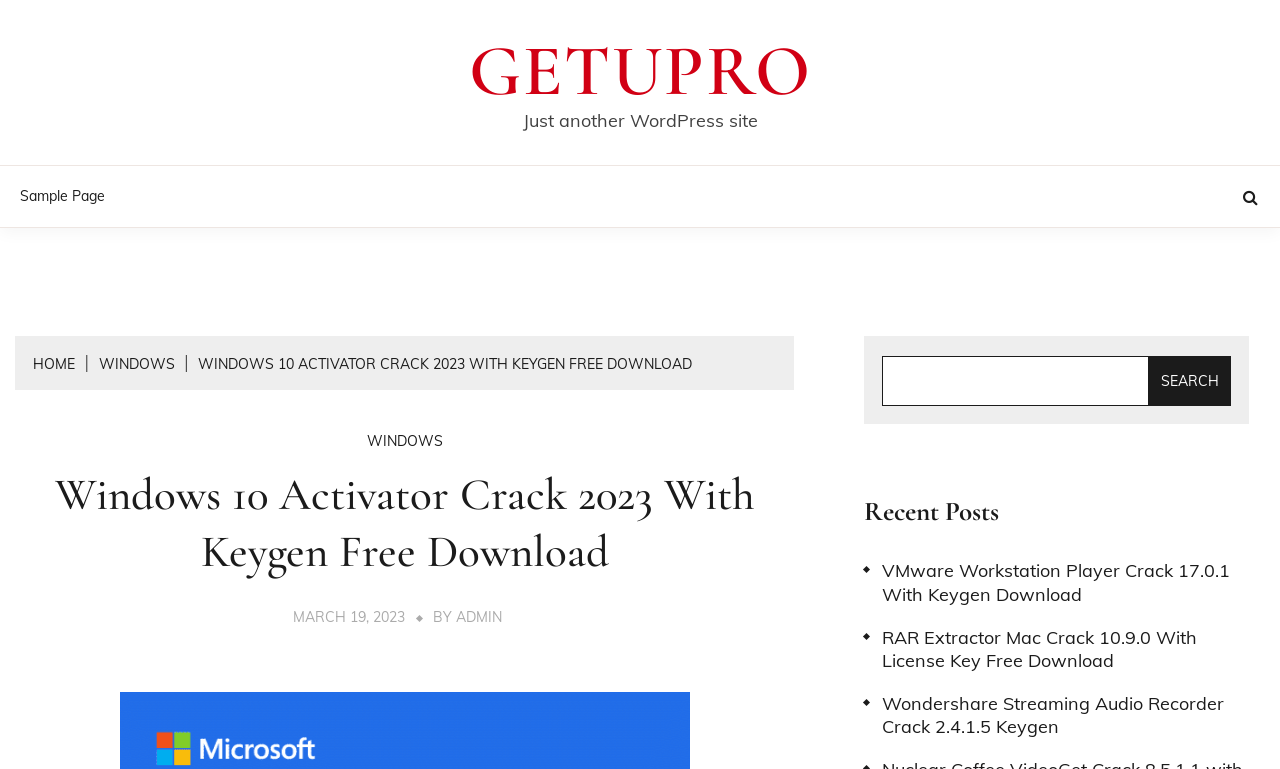Please identify the bounding box coordinates of the element's region that I should click in order to complete the following instruction: "Click on GETUPRO link". The bounding box coordinates consist of four float numbers between 0 and 1, i.e., [left, top, right, bottom].

[0.366, 0.035, 0.634, 0.15]